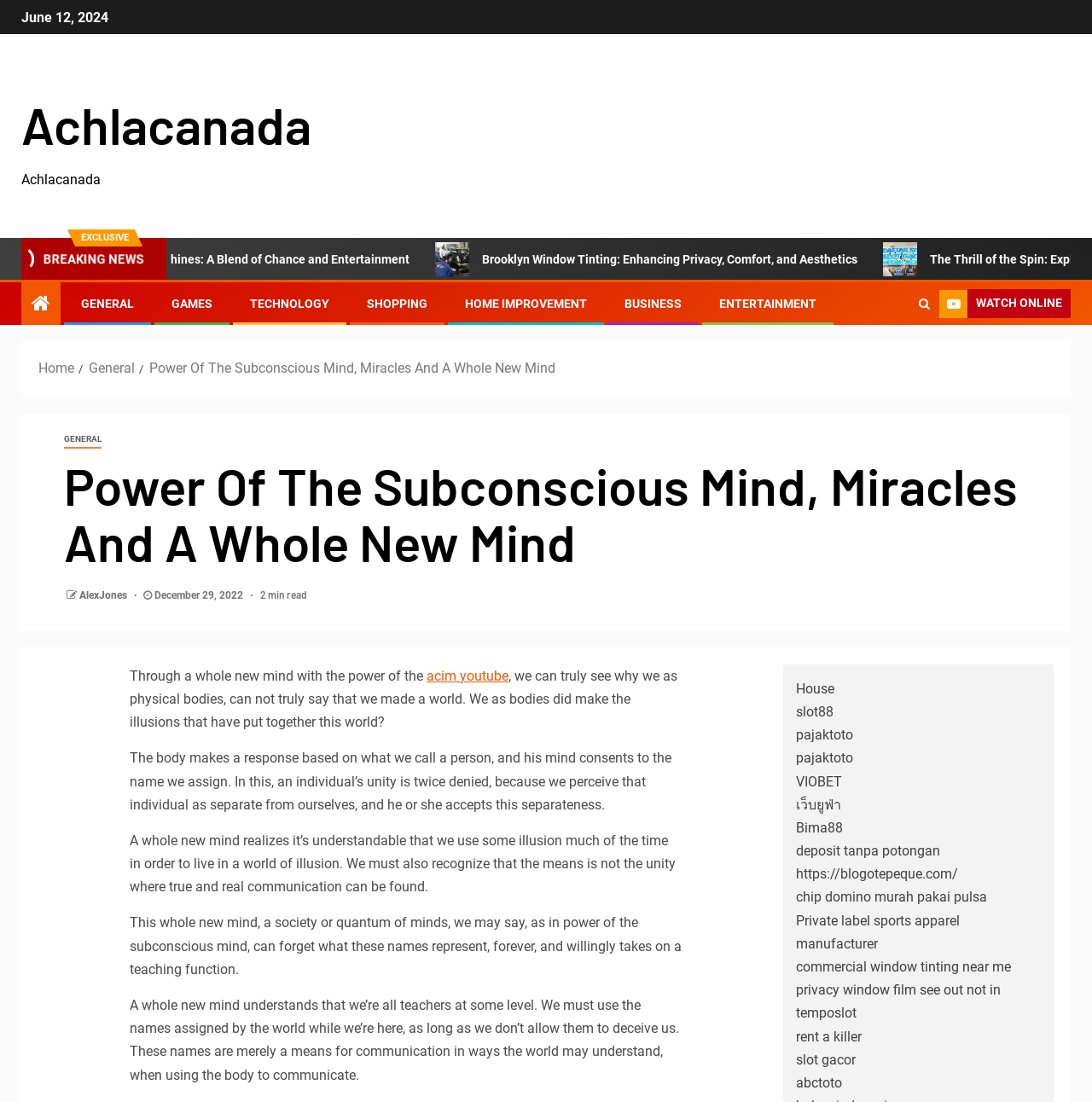Show the bounding box coordinates for the element that needs to be clicked to execute the following instruction: "Watch 'acim youtube' video". Provide the coordinates in the form of four float numbers between 0 and 1, i.e., [left, top, right, bottom].

[0.39, 0.606, 0.465, 0.621]